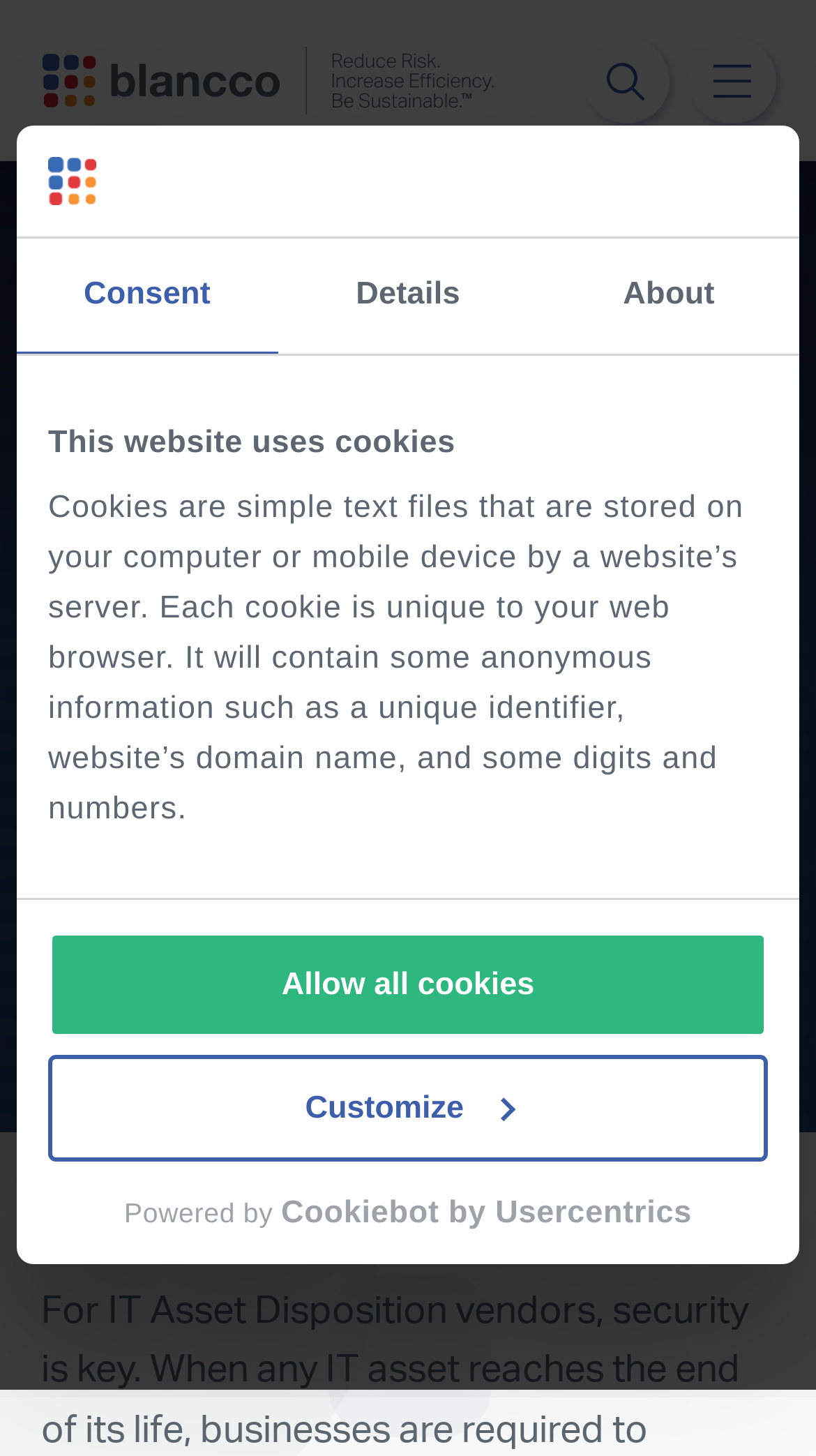Identify and provide the bounding box coordinates of the UI element described: "See all posts". The coordinates should be formatted as [left, top, right, bottom], with each number being a float between 0 and 1.

None